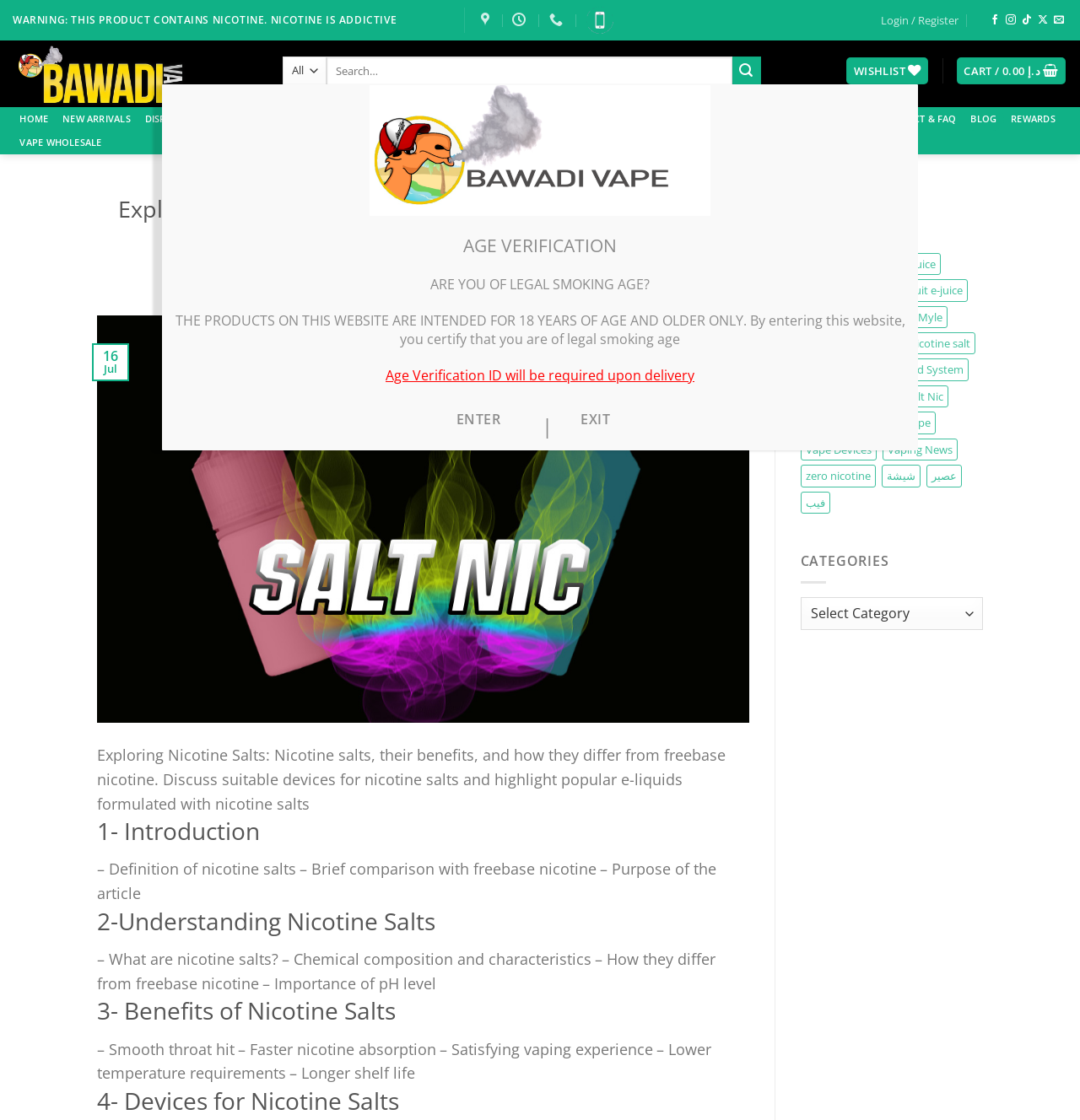How many benefits of nicotine salts are mentioned?
Make sure to answer the question with a detailed and comprehensive explanation.

In the section '3- Benefits of Nicotine Salts', five benefits of nicotine salts are mentioned: '– Smooth throat hit', '– Faster nicotine absorption', '– Satisfying vaping experience', '– Lower temperature requirements', and '– Longer shelf life'.